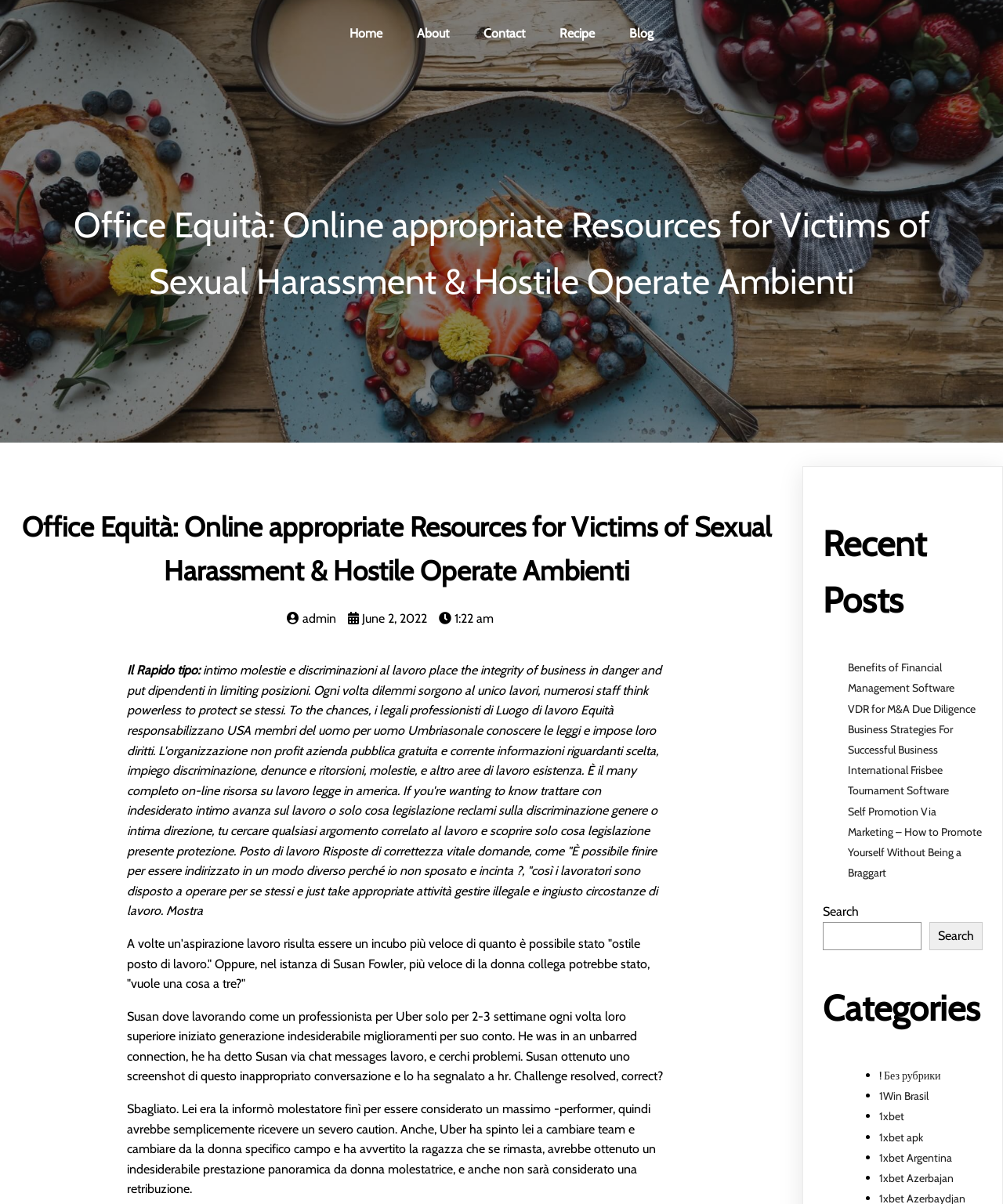Kindly provide the bounding box coordinates of the section you need to click on to fulfill the given instruction: "View the 'Categories' section".

[0.82, 0.814, 0.98, 0.861]